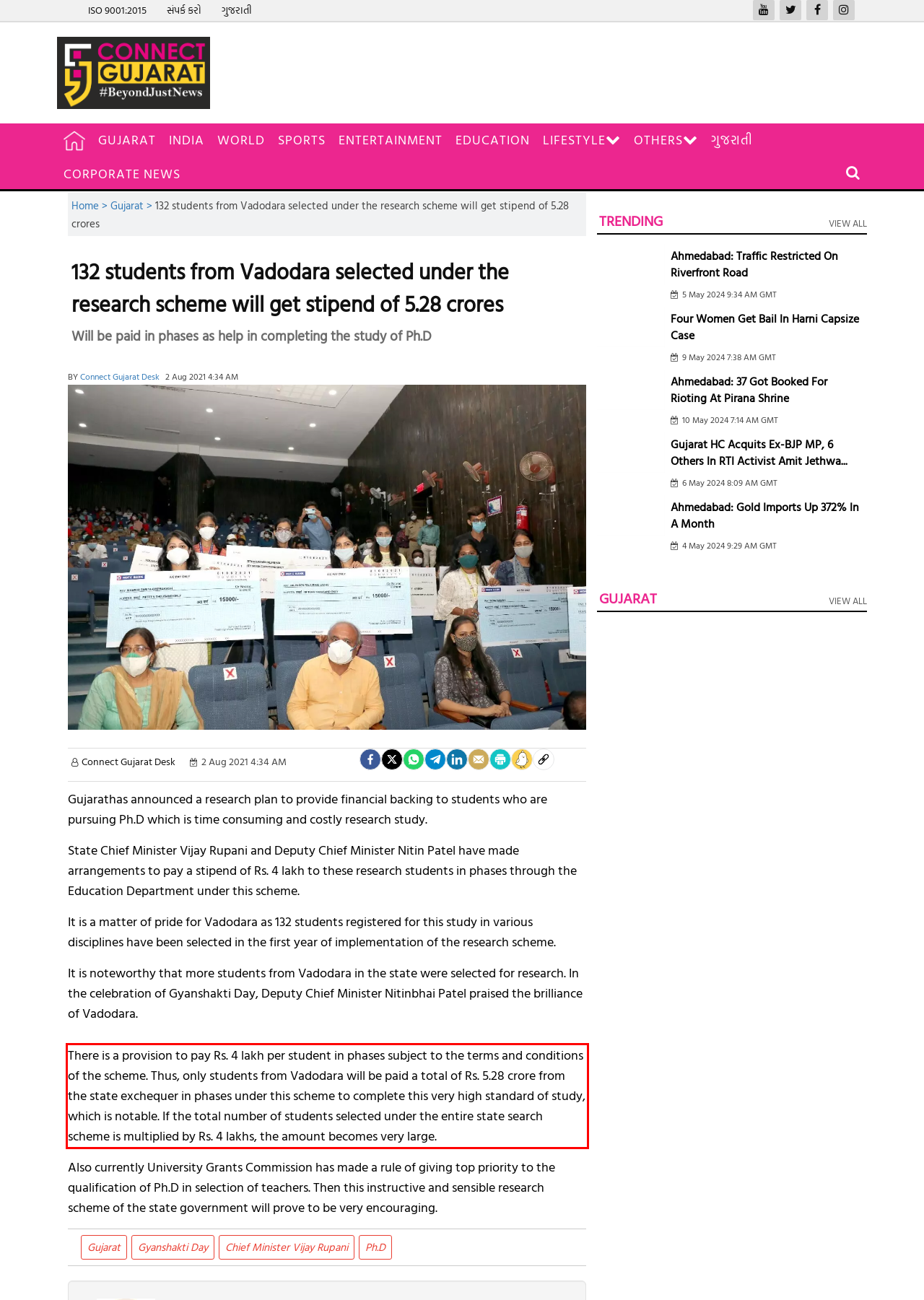Analyze the webpage screenshot and use OCR to recognize the text content in the red bounding box.

There is a provision to pay Rs. 4 lakh per student in phases subject to the terms and conditions of the scheme. Thus, only students from Vadodara will be paid a total of Rs. 5.28 crore from the state exchequer in phases under this scheme to complete this very high standard of study, which is notable. If the total number of students selected under the entire state search scheme is multiplied by Rs. 4 lakhs, the amount becomes very large.